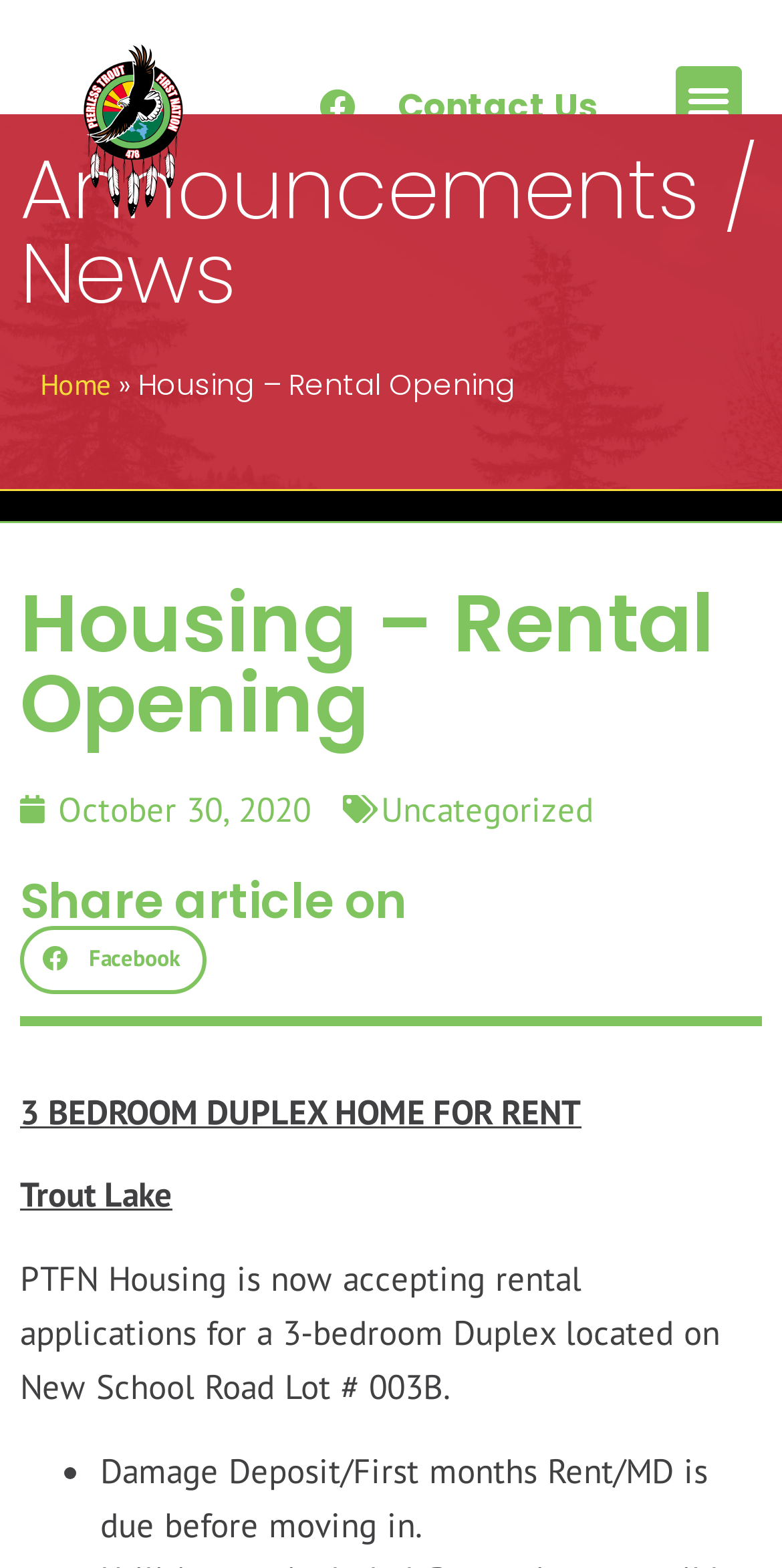Locate the headline of the webpage and generate its content.

Housing – Rental Opening